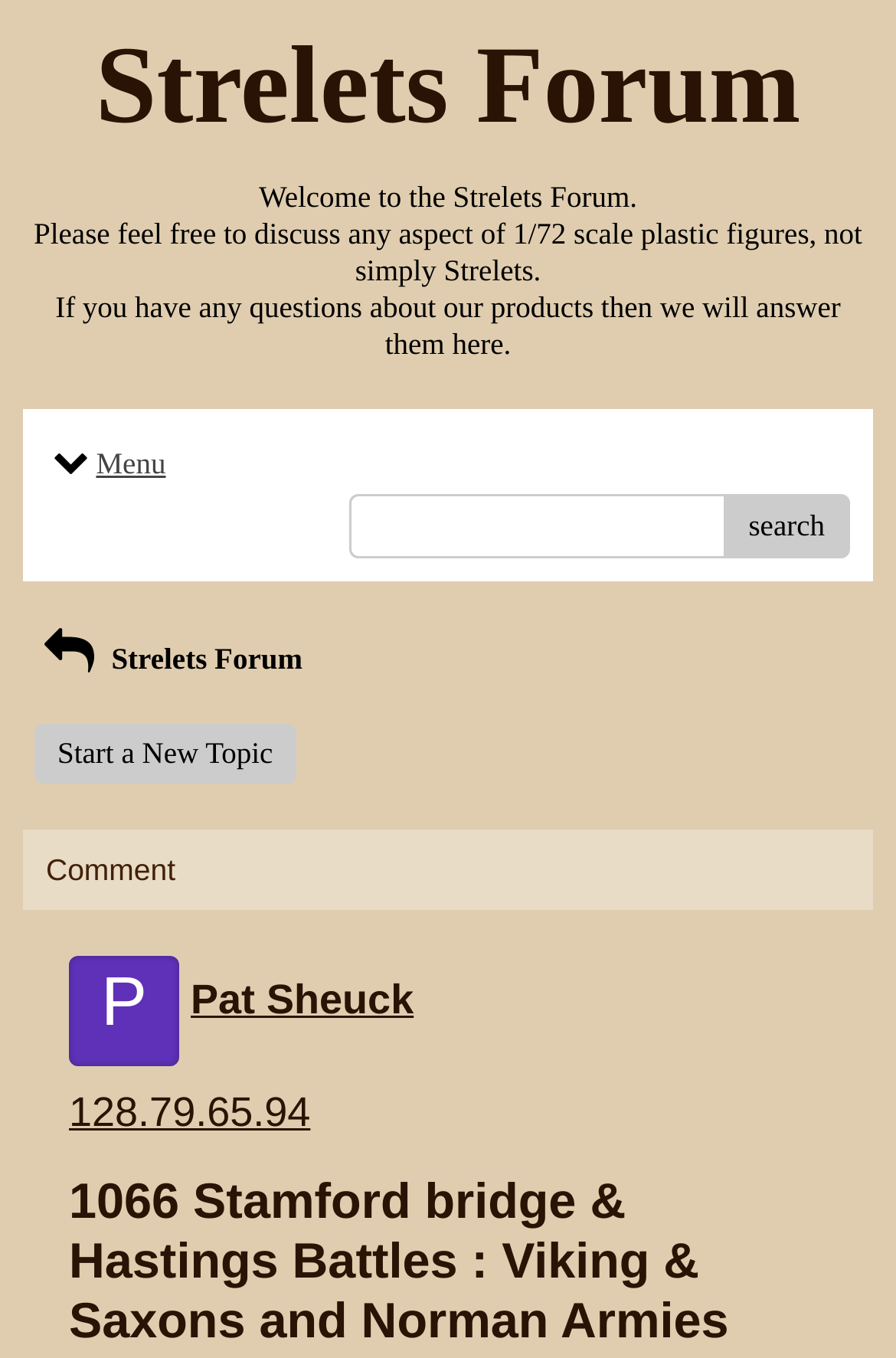Answer briefly with one word or phrase:
Who started a topic?

Pat Sheuck